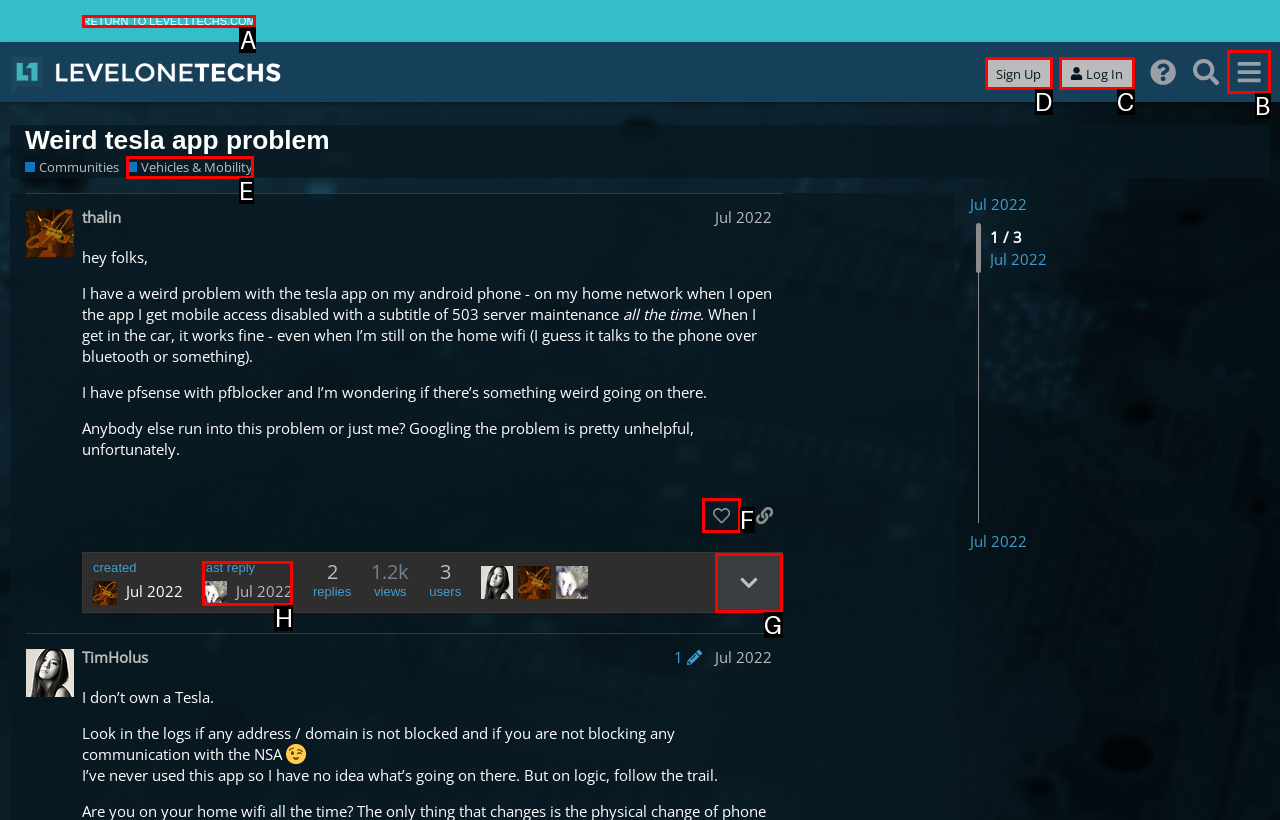Select the correct UI element to complete the task: Go to Home page
Please provide the letter of the chosen option.

None